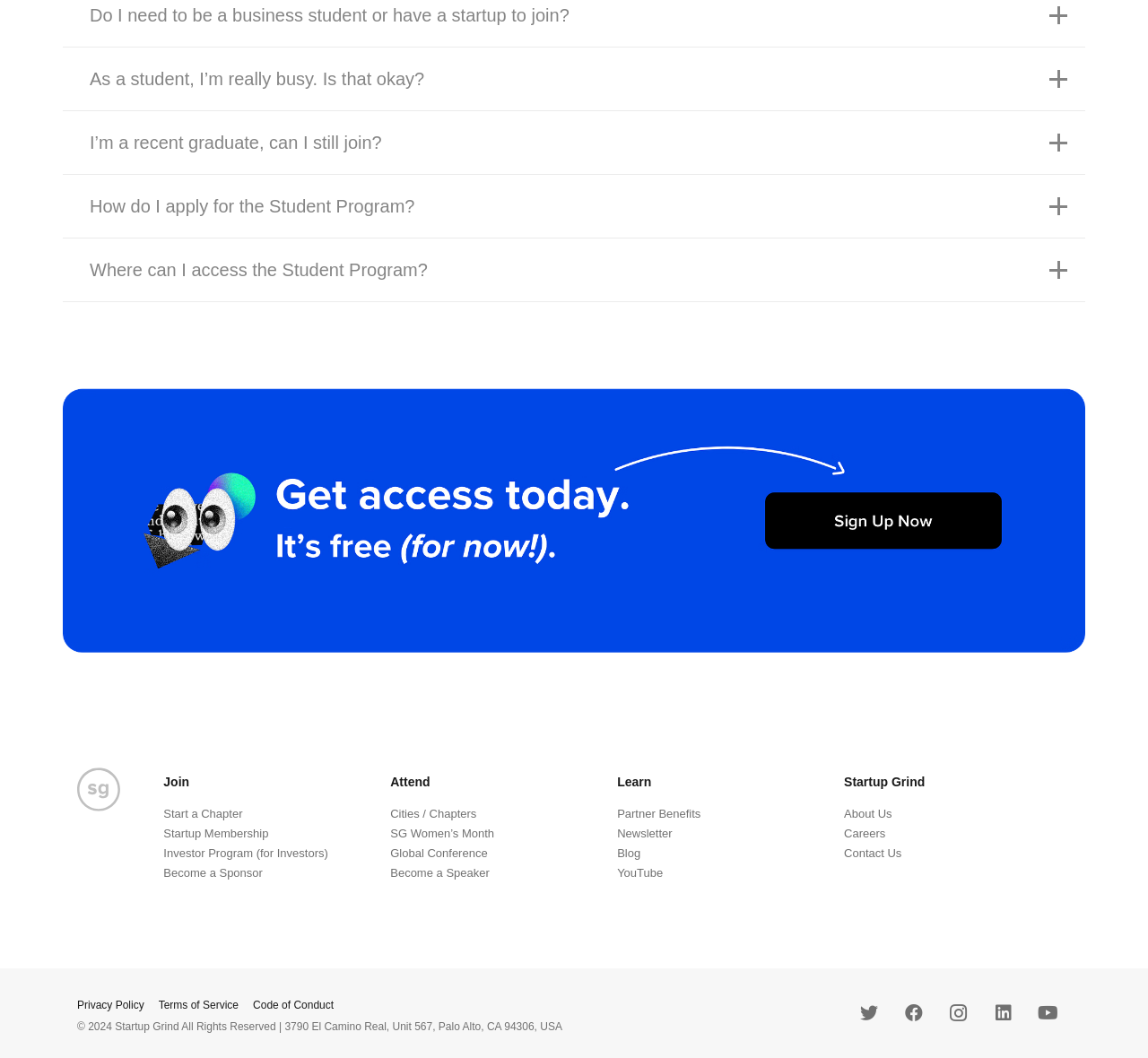Please respond to the question with a concise word or phrase:
How many social media links are there at the bottom of the page?

5